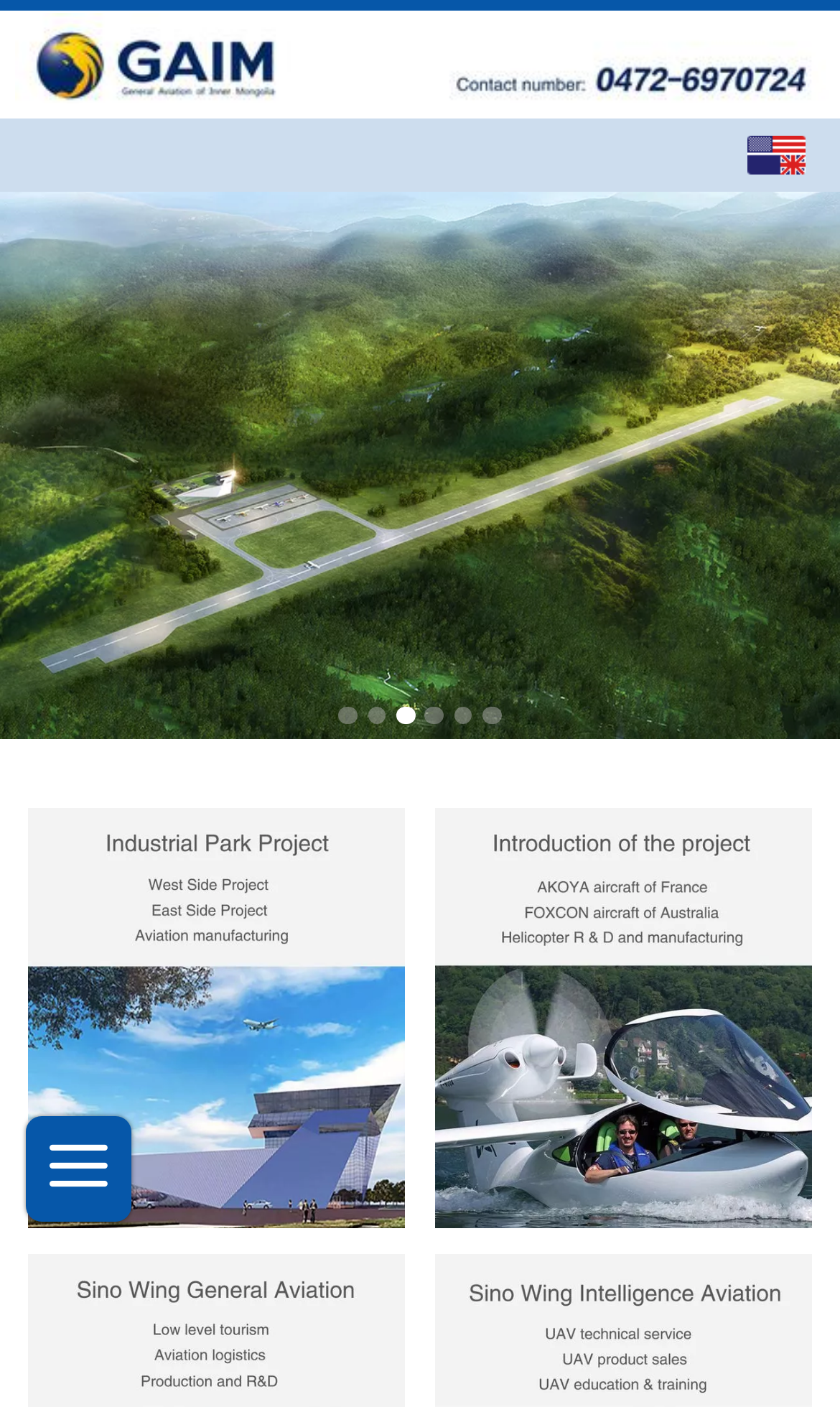Write an elaborate caption that captures the essence of the webpage.

The webpage is titled "内蒙古通航航空有限" and appears to be a simple webpage with a few links and a table layout. 

At the top-left corner, there is a link that spans almost the entire width of the page. Below this link, there is a table with a single row and cell, containing the text "English". This table is positioned near the top-center of the page.

On the left side of the page, there is another link that occupies a significant portion of the page's height. On the right side of the page, there are two more links positioned near the bottom, with one being slightly above the other.